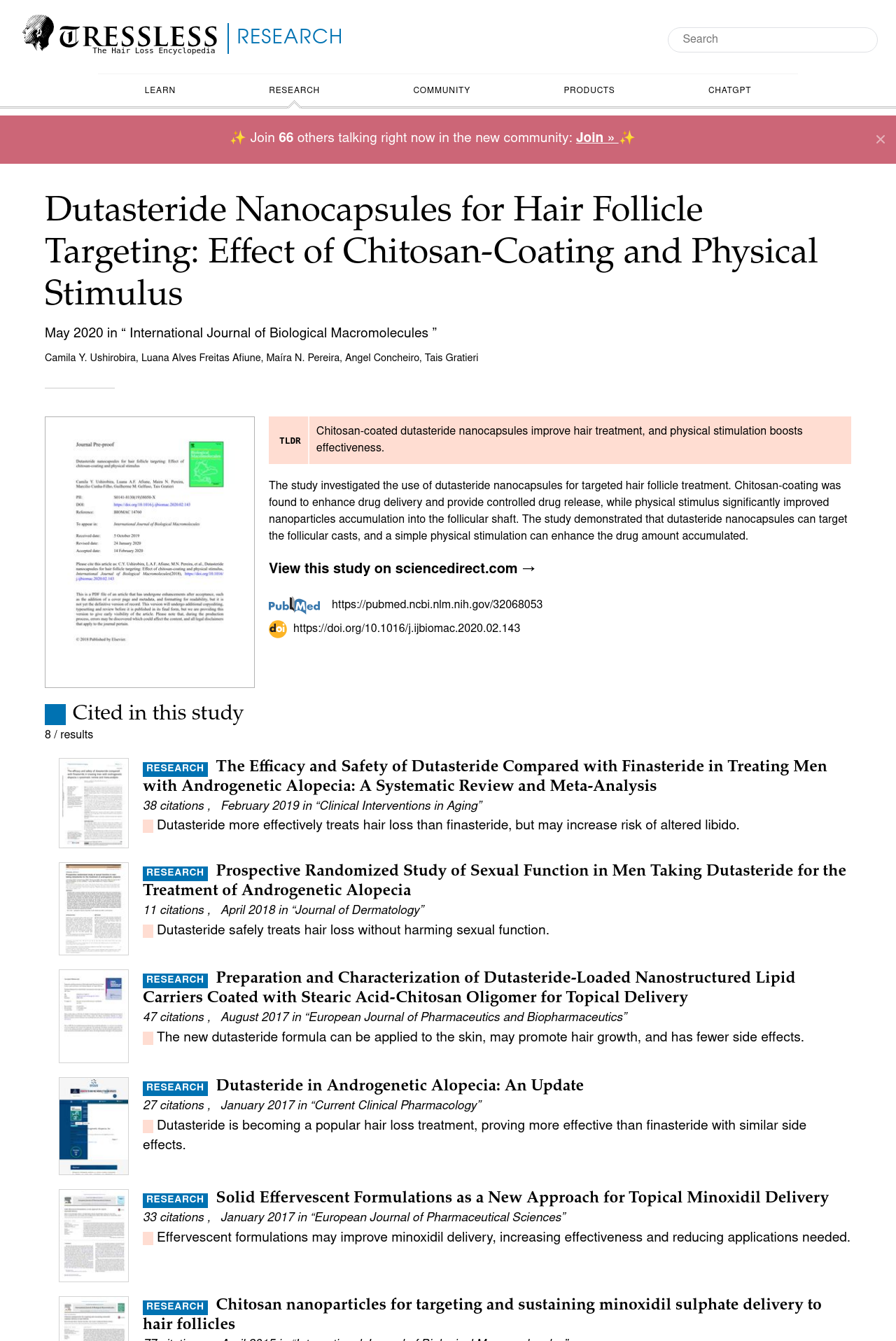Find the main header of the webpage and produce its text content.

Dutasteride Nanocapsules for Hair Follicle Targeting: Effect of Chitosan-Coating and Physical Stimulus